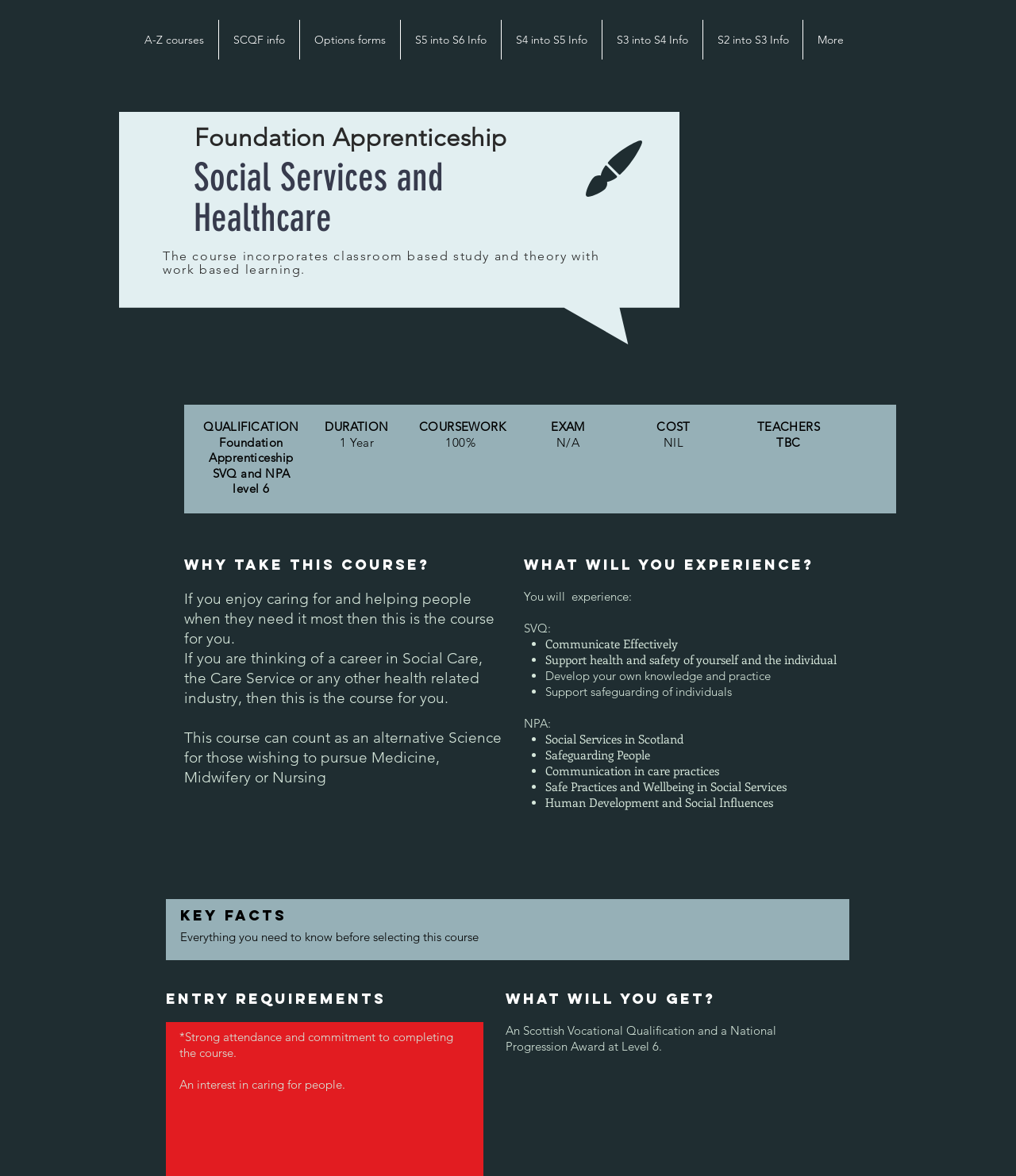Determine the coordinates of the bounding box for the clickable area needed to execute this instruction: "Learn about Social Services and Healthcare".

[0.191, 0.133, 0.558, 0.202]